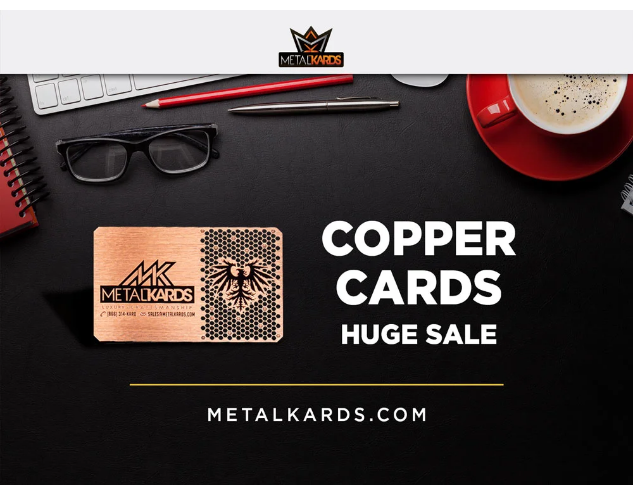Explain what is happening in the image with elaborate details.

The image showcases a striking advertisement for a promotional sale on copper metal cards, prominently featuring the text "COPPER CARDS HUGE SALE" in bold, white font against a sleek, black background. At the center of the design, a beautifully engraved copper card displays the logo of "METALKARDS," along with intricate patterns and an eagle emblem, emphasizing quality and craftsmanship. Surrounding the card are stylish accessories, including a pen, glasses, and a cup of coffee, which add to the sophisticated aesthetic of the presentation. The website URL "METALKARDS.COM" is clearly displayed at the bottom, inviting viewers to explore more about this limited-time offer. This design effectively communicates the elegance and appeal of copper cards while promoting a sense of urgency for potential buyers.